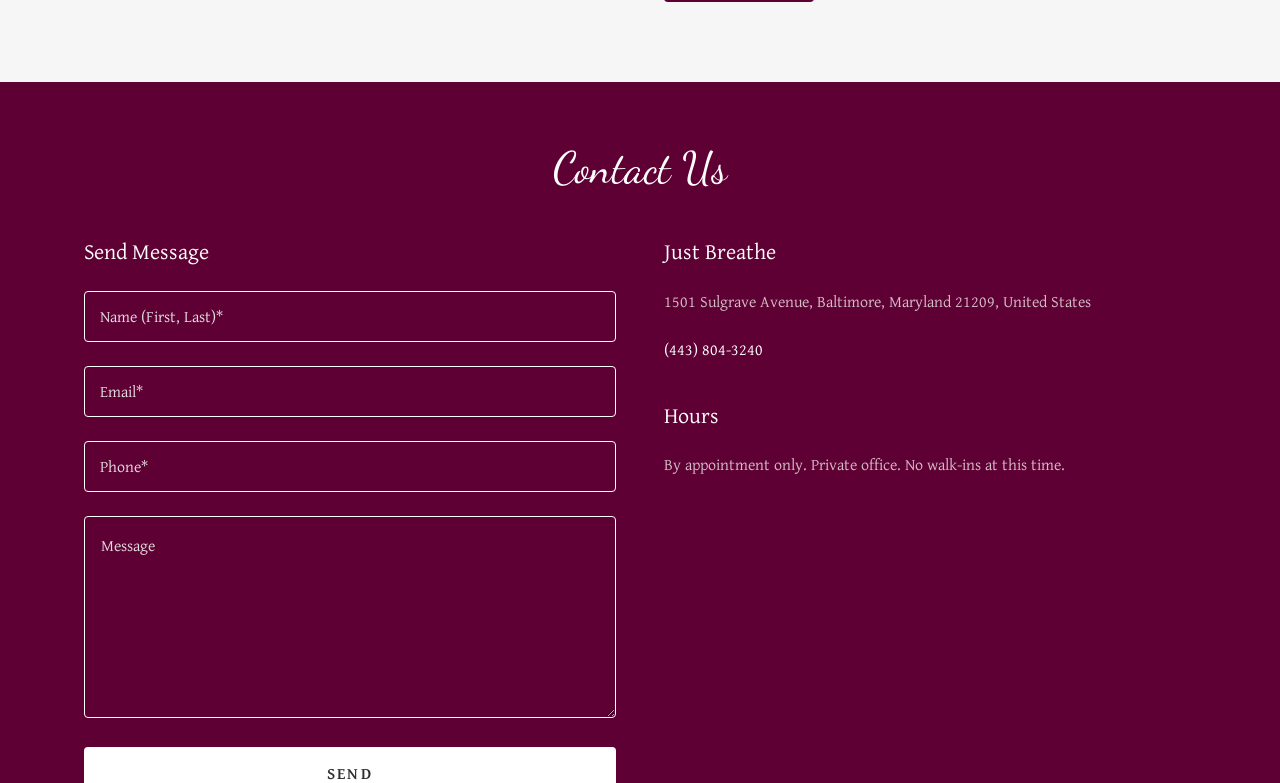What is the purpose of the form?
Based on the visual, give a brief answer using one word or a short phrase.

Send Message